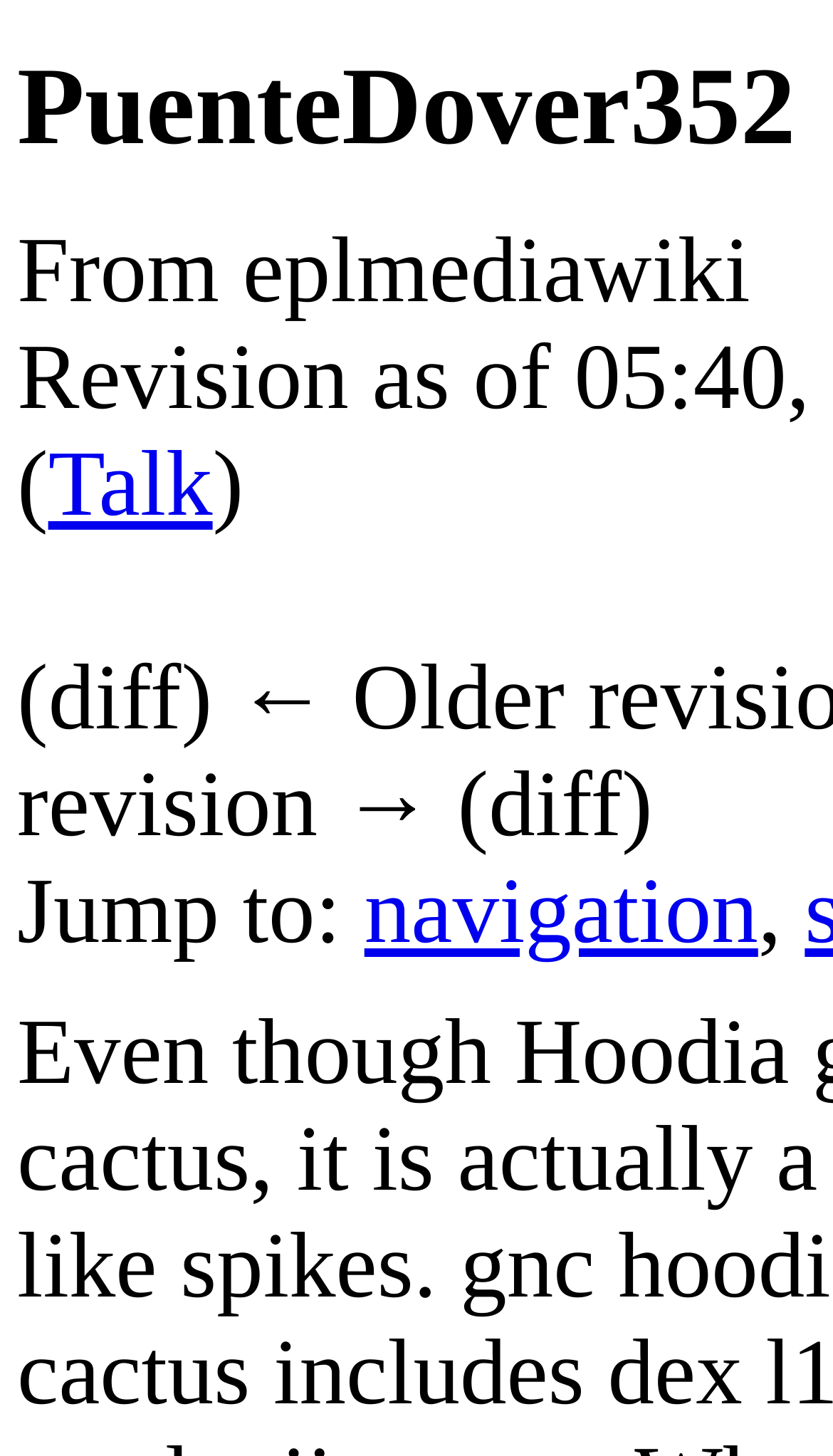What is the name of the wiki?
Can you provide a detailed and comprehensive answer to the question?

The name of the wiki can be found in the static text 'From eplmediawiki' at the top of the page, which suggests that the current webpage is part of the eplmediawiki wiki.